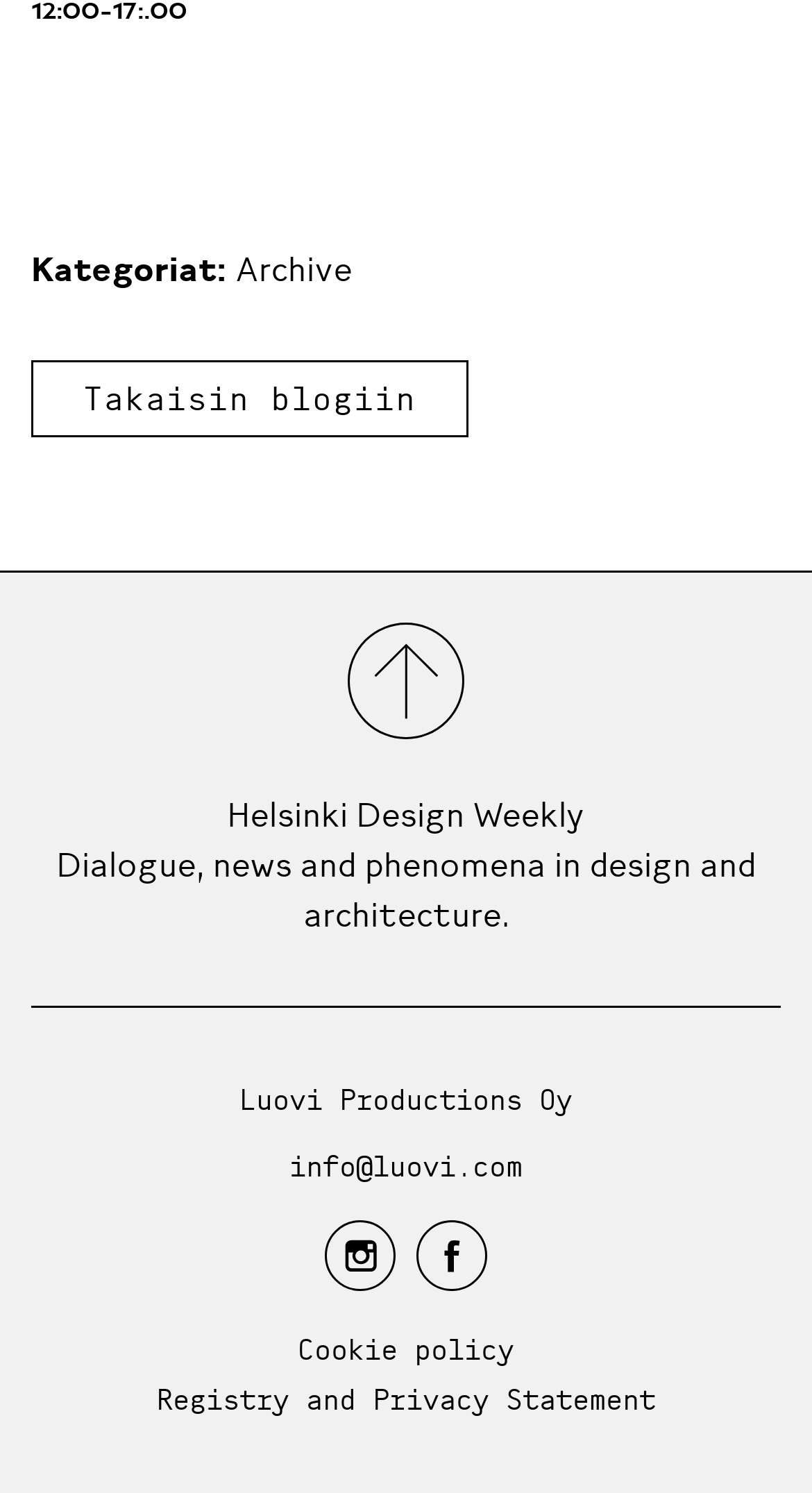Locate the bounding box coordinates of the area you need to click to fulfill this instruction: 'Click the button'. The coordinates must be in the form of four float numbers ranging from 0 to 1: [left, top, right, bottom].

[0.428, 0.417, 0.572, 0.495]